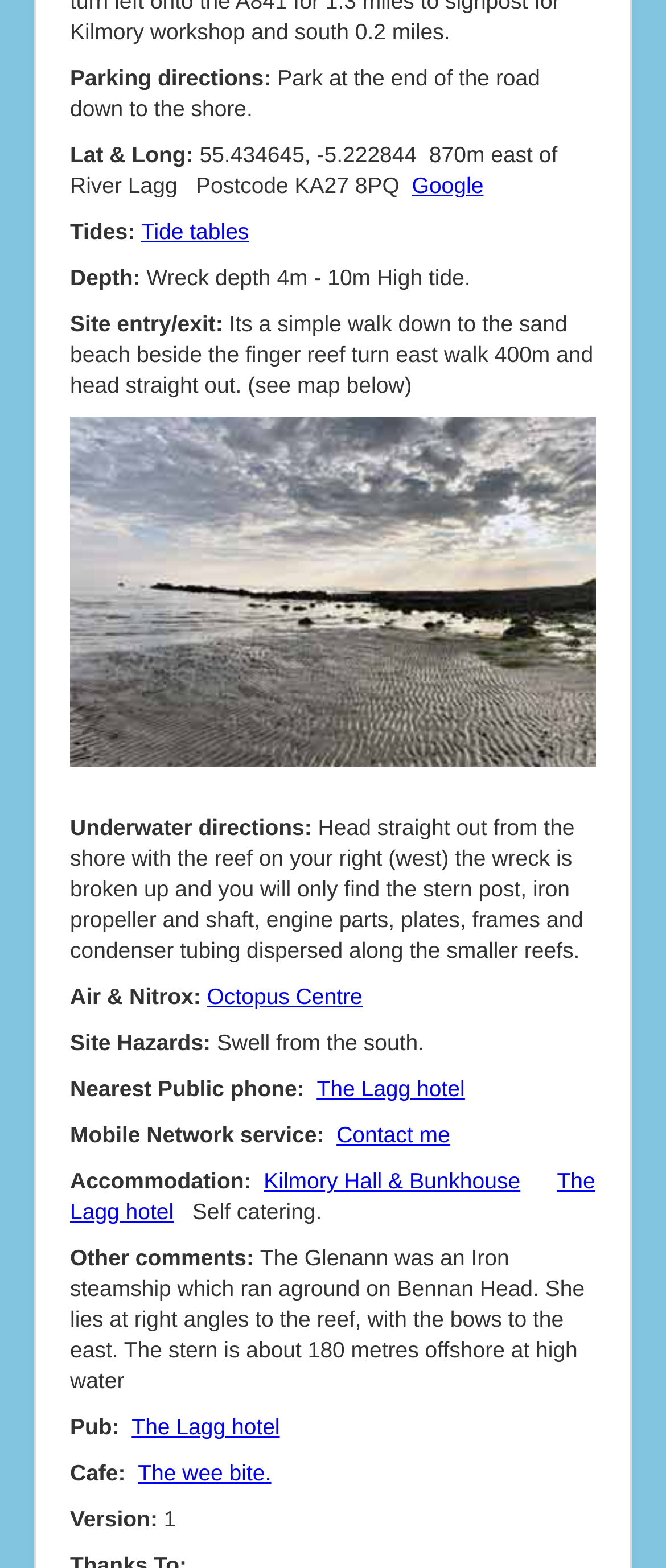What is the name of the ship that ran aground?
Provide a short answer using one word or a brief phrase based on the image.

Glenann